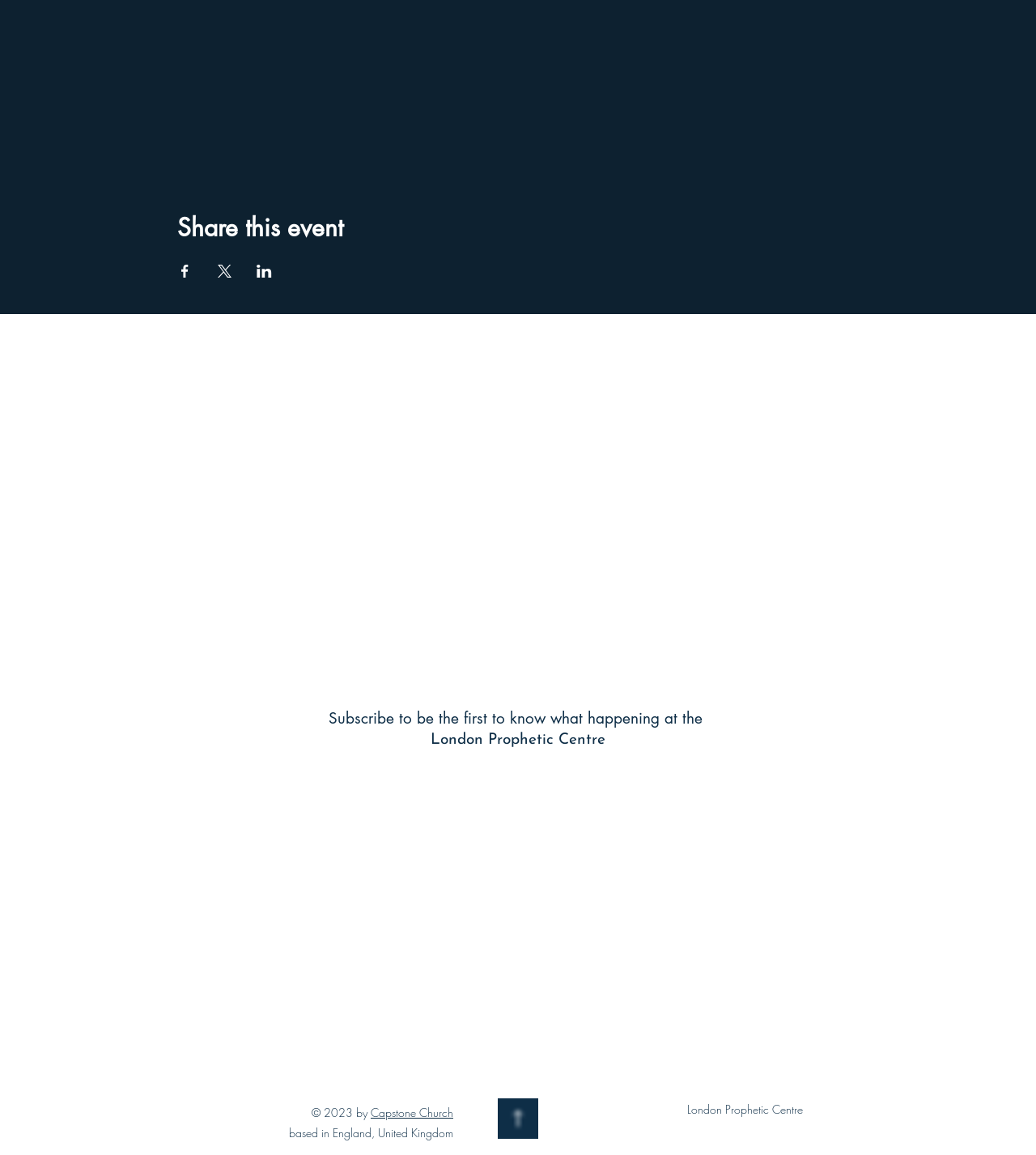Please identify the bounding box coordinates of the element's region that should be clicked to execute the following instruction: "View Instagram Feed". The bounding box coordinates must be four float numbers between 0 and 1, i.e., [left, top, right, bottom].

[0.117, 0.29, 0.883, 0.57]